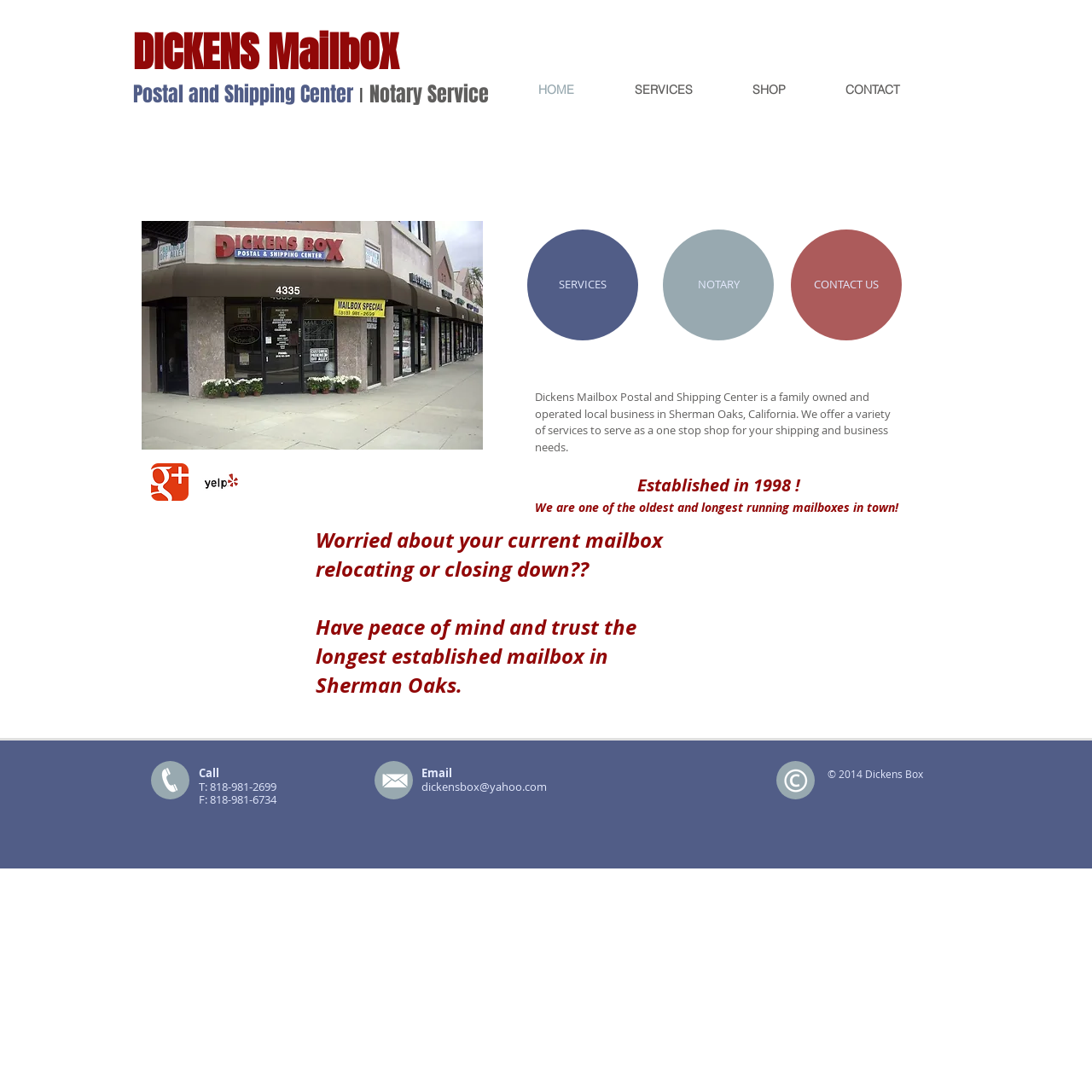Provide the bounding box coordinates for the UI element that is described as: "DICKENS MailbOX".

[0.122, 0.02, 0.365, 0.076]